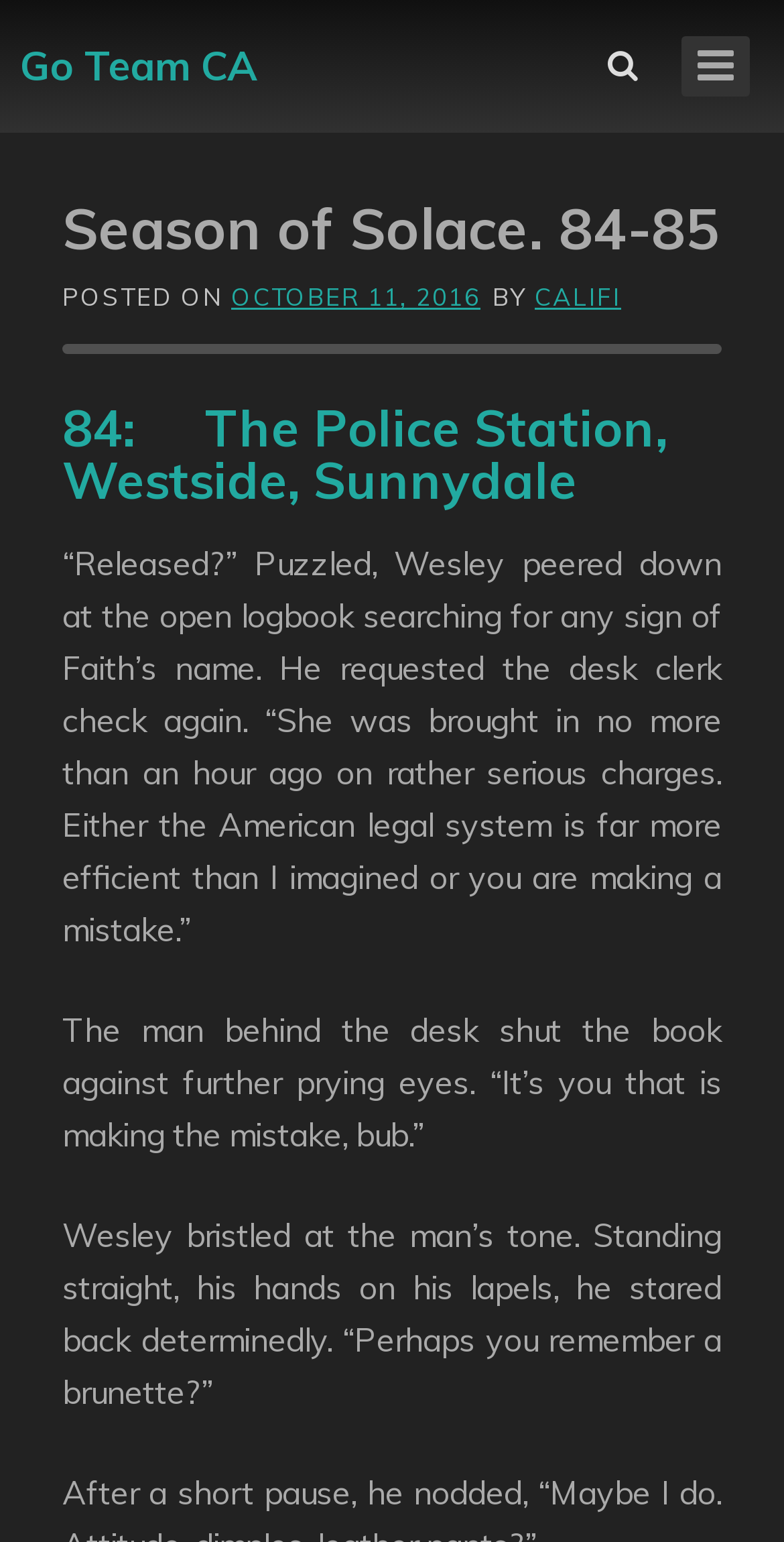Articulate a complete and detailed caption of the webpage elements.

The webpage appears to be a blog post or article about a story titled "Season of Solace. 84-85 – Go Team CA". At the top left, there is a link to "Go Team CA". On the top right, there are two icons, represented by '\uf0c9' and '\uf002', which may be social media or navigation links.

Below these icons, there is a header section that spans almost the entire width of the page. It contains the title "Season of Solace. 84-85" in a heading element, followed by the text "POSTED ON" and a link to the date "OCTOBER 11, 2016". The author's name, "CALIFI", is also mentioned in this section.

The main content of the page is divided into sections, with headings and paragraphs of text. The first heading is "84: The Police Station, Westside, Sunnydale", which is followed by three paragraphs of text that describe a scene involving Wesley and a desk clerk at a police station. The text describes their conversation and Wesley's reactions to the clerk's responses.